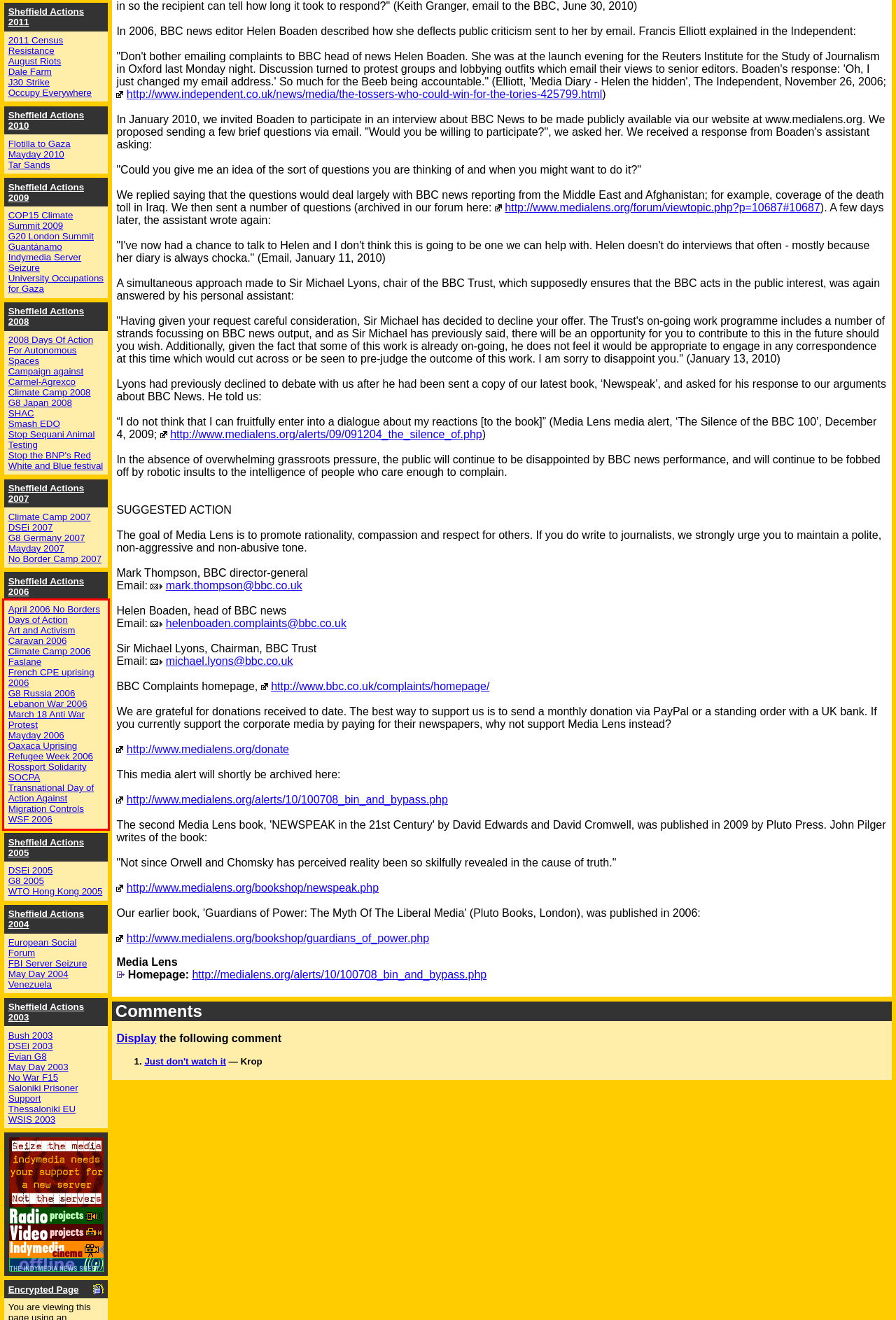Analyze the webpage screenshot and use OCR to recognize the text content in the red bounding box.

April 2006 No Borders Days of Action Art and Activism Caravan 2006 Climate Camp 2006 Faslane French CPE uprising 2006 G8 Russia 2006 Lebanon War 2006 March 18 Anti War Protest Mayday 2006 Oaxaca Uprising Refugee Week 2006 Rossport Solidarity SOCPA Transnational Day of Action Against Migration Controls WSF 2006